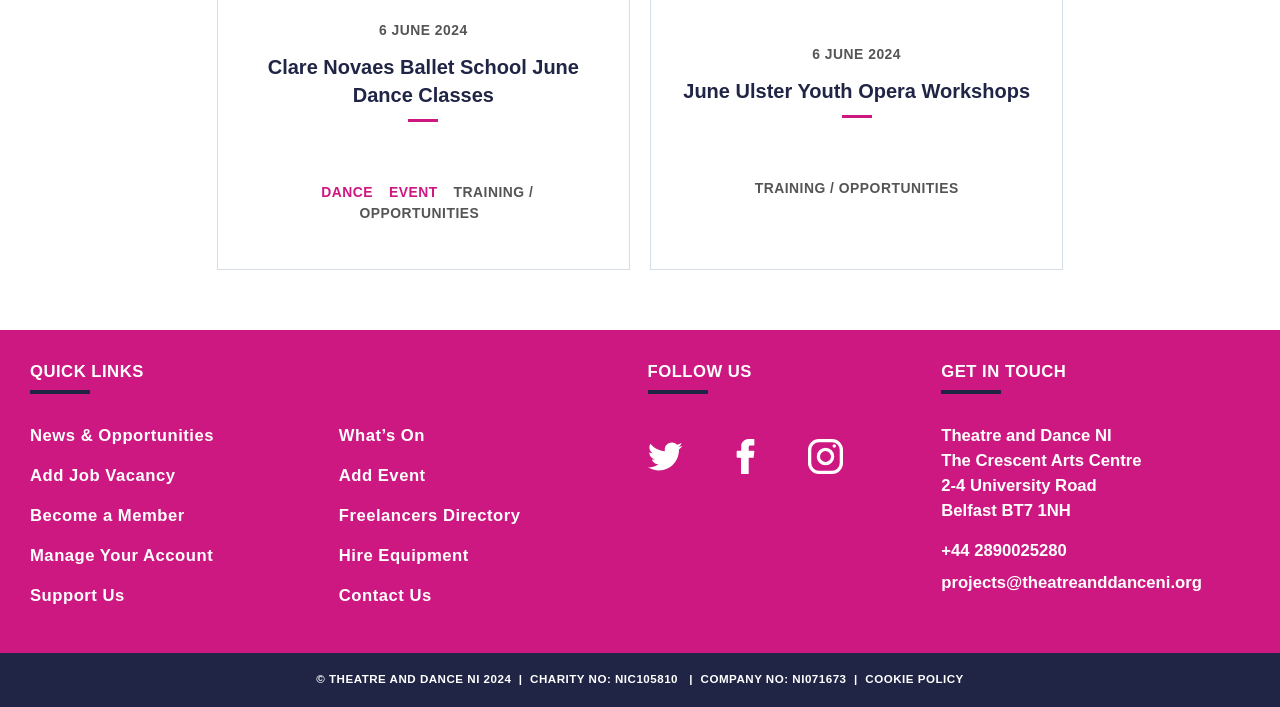How can someone contact Theatre and Dance NI?
Offer a detailed and exhaustive answer to the question.

The contact information section provides a phone number '+44 2890025280' and an email address 'projects@theatreanddanceni.org', allowing someone to contact Theatre and Dance NI via phone or email.